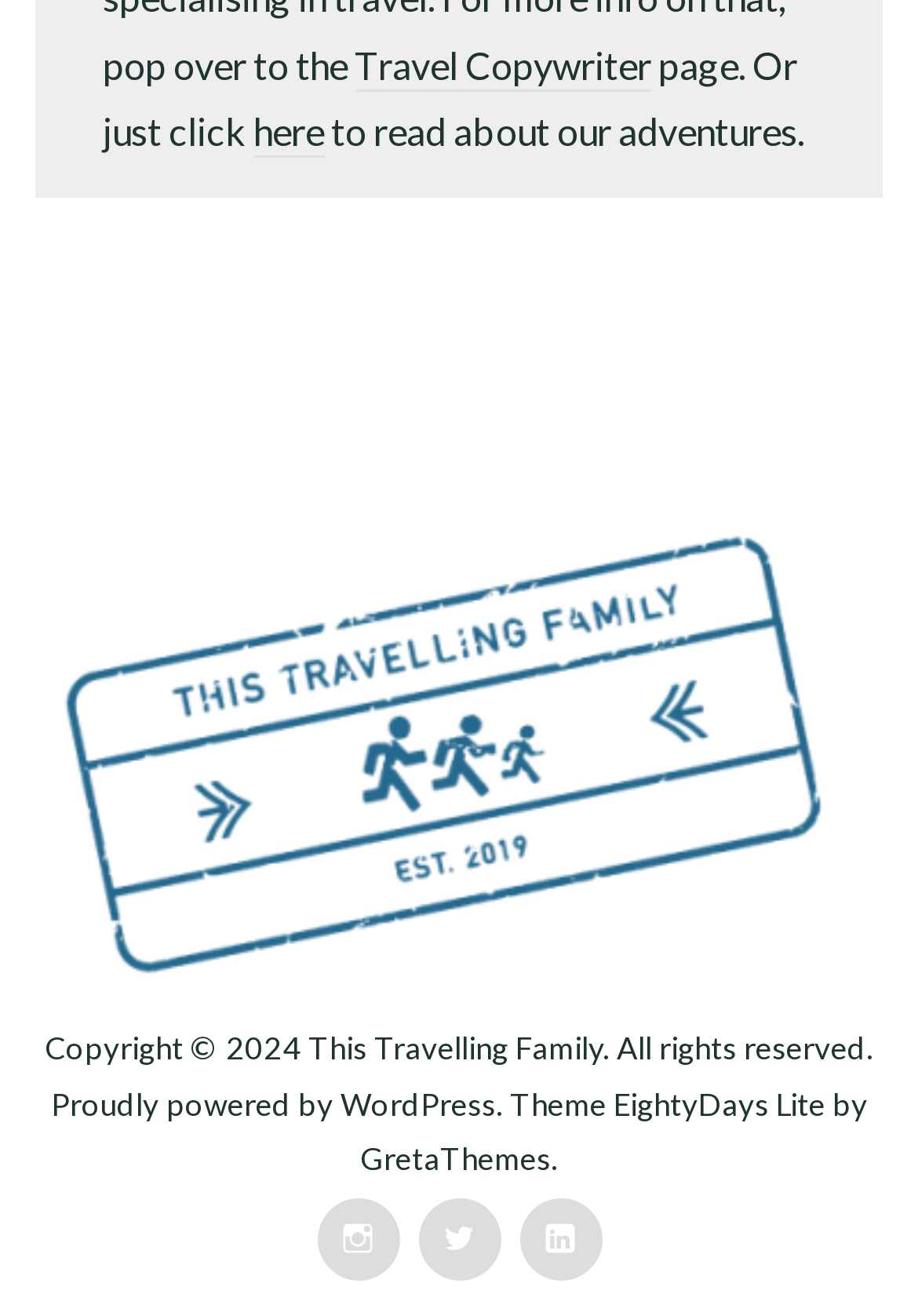What is the name of the family?
Please answer the question with a detailed response using the information from the screenshot.

The name of the family can be found in the link element with the text 'This Travelling Family' which appears twice on the webpage, once as a link and once as an image.